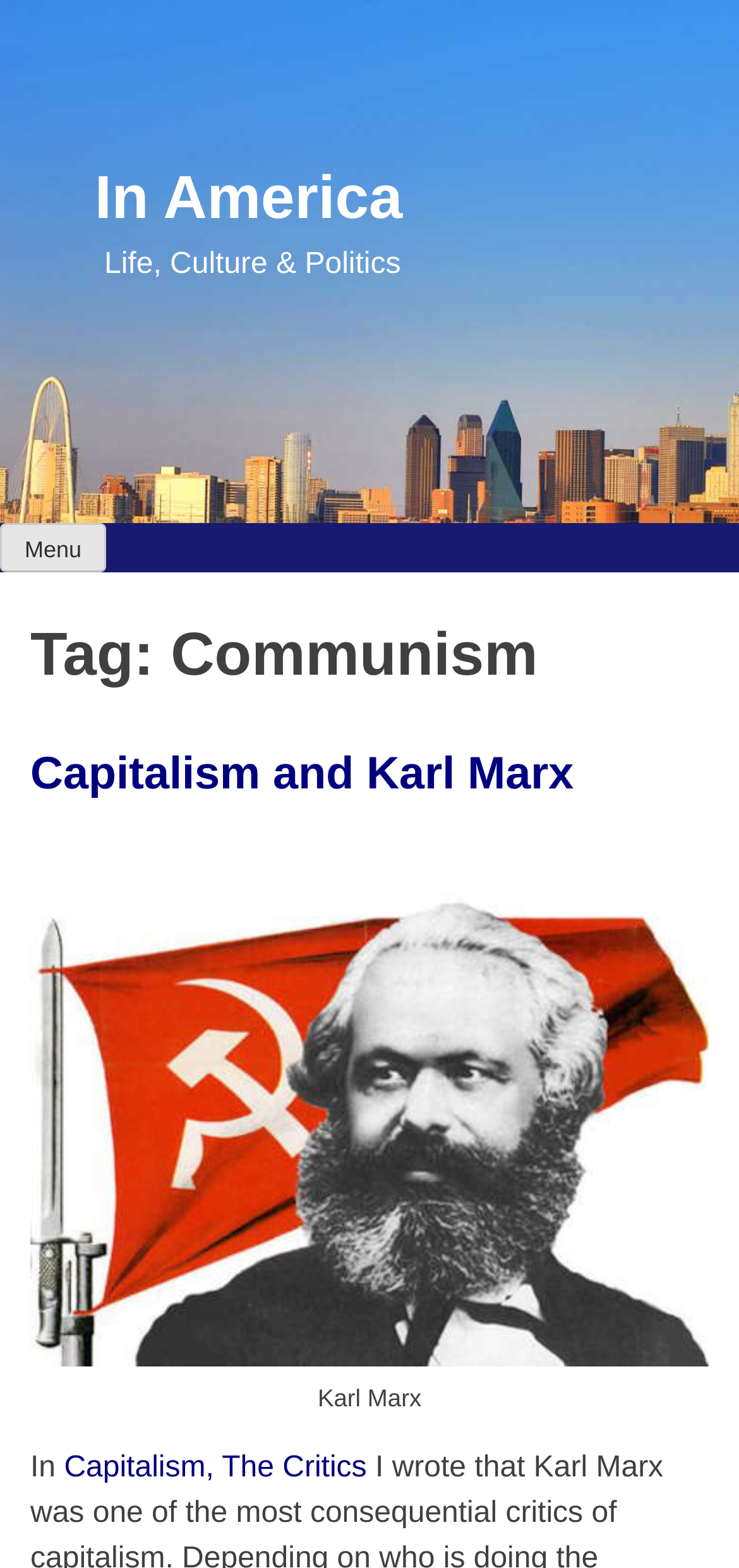Answer the question briefly using a single word or phrase: 
Is the menu expanded?

False